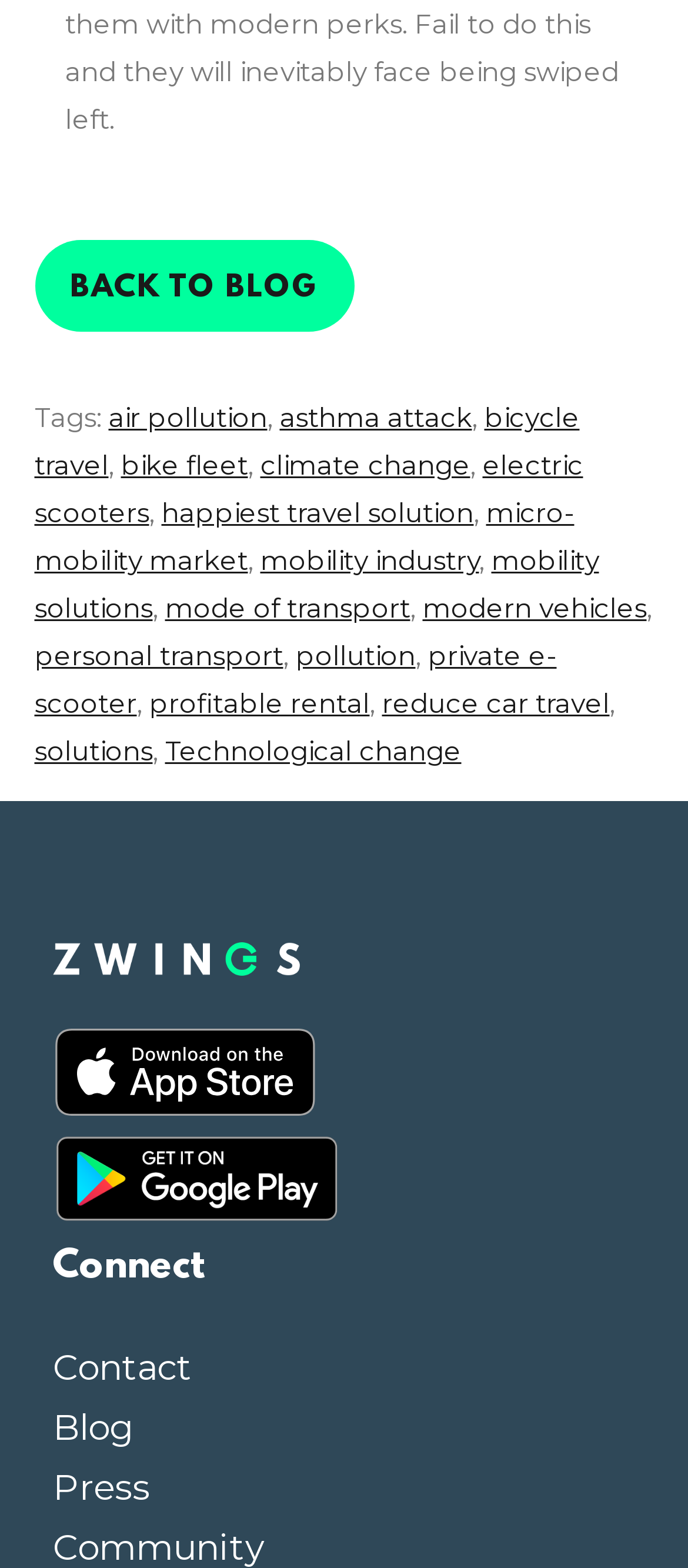Please determine the bounding box coordinates of the clickable area required to carry out the following instruction: "go back to blog". The coordinates must be four float numbers between 0 and 1, represented as [left, top, right, bottom].

[0.05, 0.153, 0.514, 0.212]